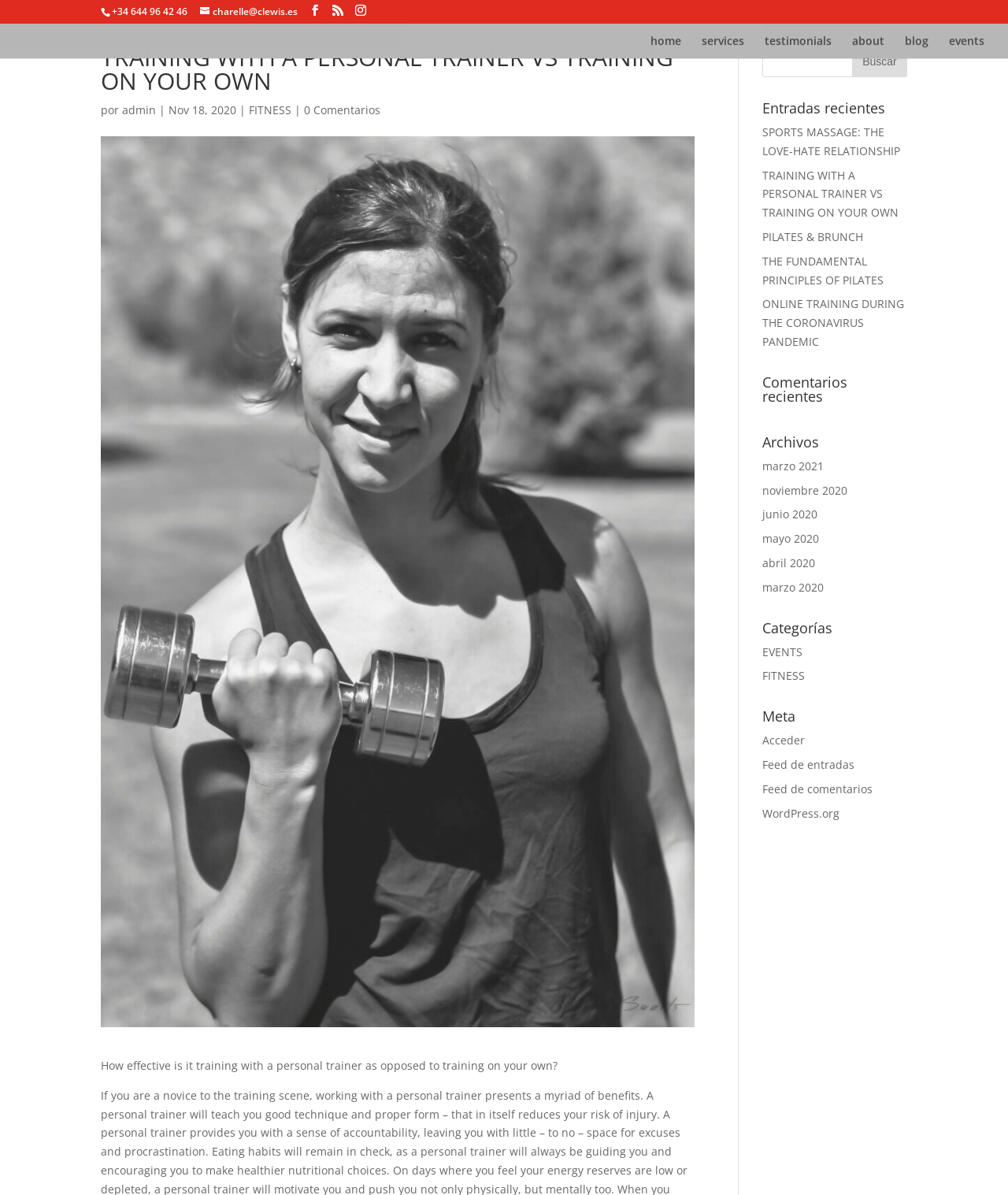How many months are listed in the archives?
Provide a detailed answer to the question, using the image to inform your response.

I counted the number of links under the 'Archivos' heading, which are 'marzo 2021', 'noviembre 2020', 'junio 2020', 'mayo 2020', 'abril 2020', and 'marzo 2020'. There are 6 months listed in the archives.